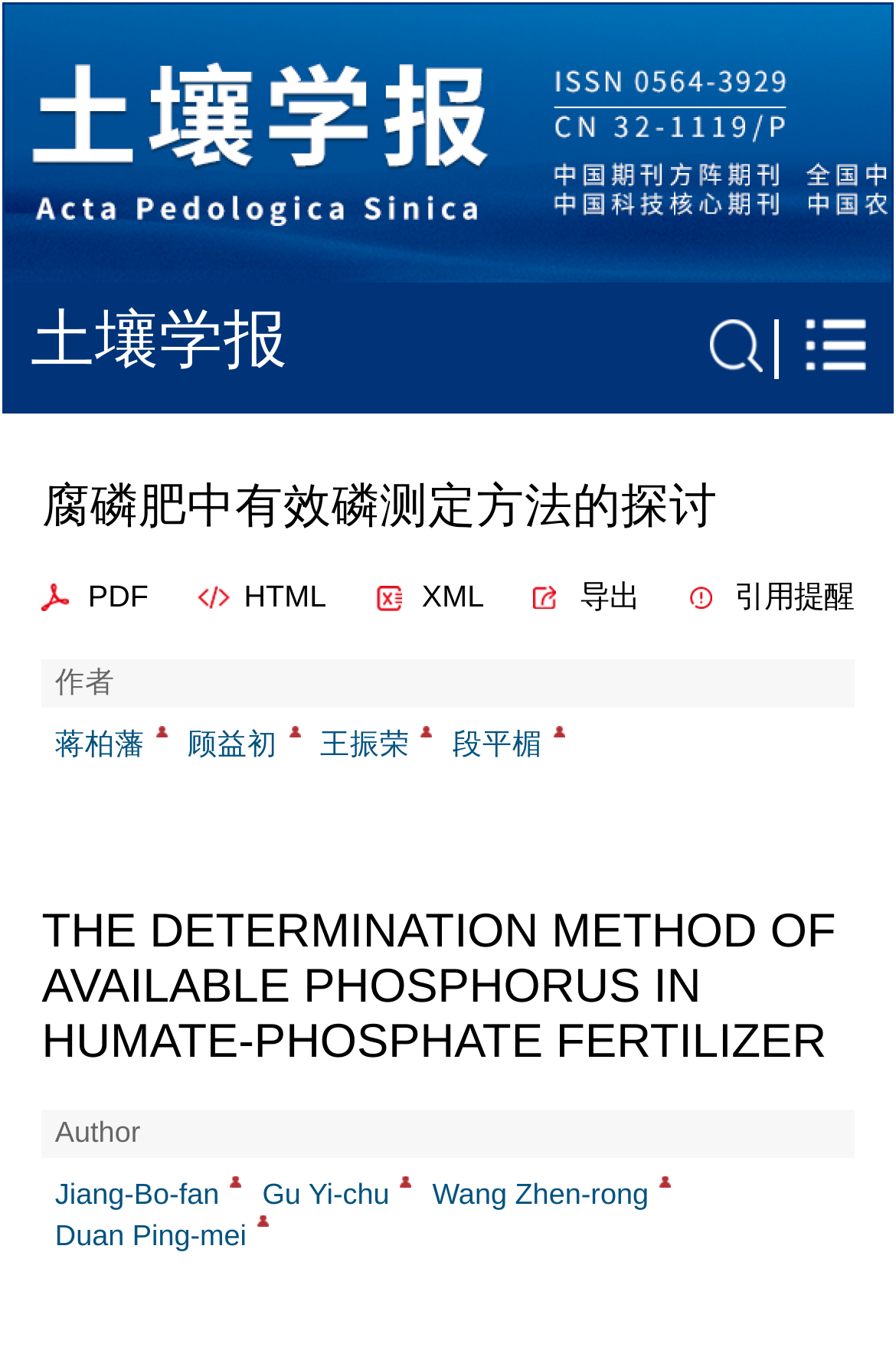How many authors are listed?
Please provide a full and detailed response to the question.

The authors are listed below the title, and there are four authors: 蒋柏藩, 顾益初, 王振荣, and 段平楣.